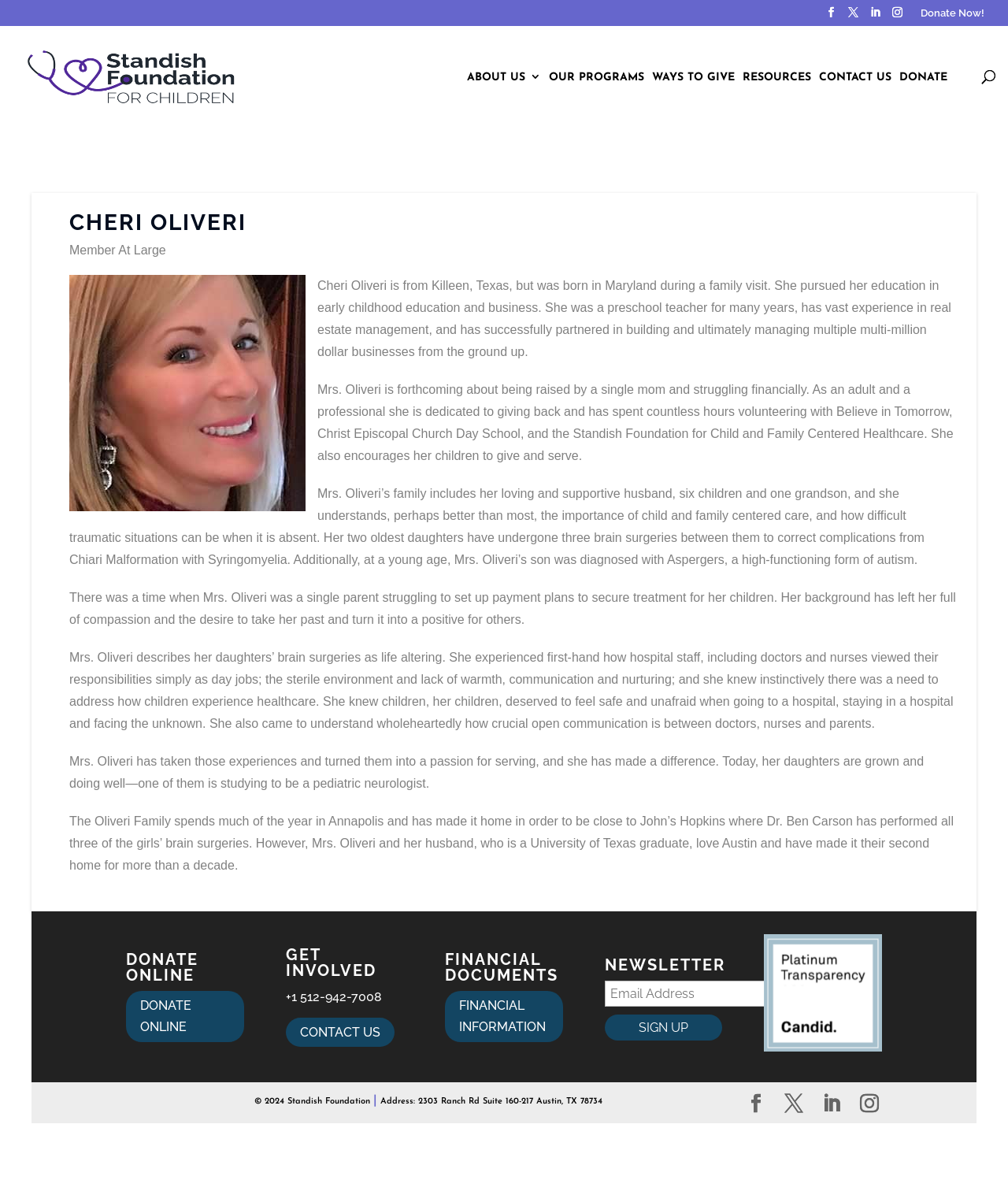Please examine the image and answer the question with a detailed explanation:
What is the location of the Standish Foundation?

The webpage provides the address of the Standish Foundation, which is '2303 Ranch Rd Suite 160-217 Austin, TX 78734', indicating its location.